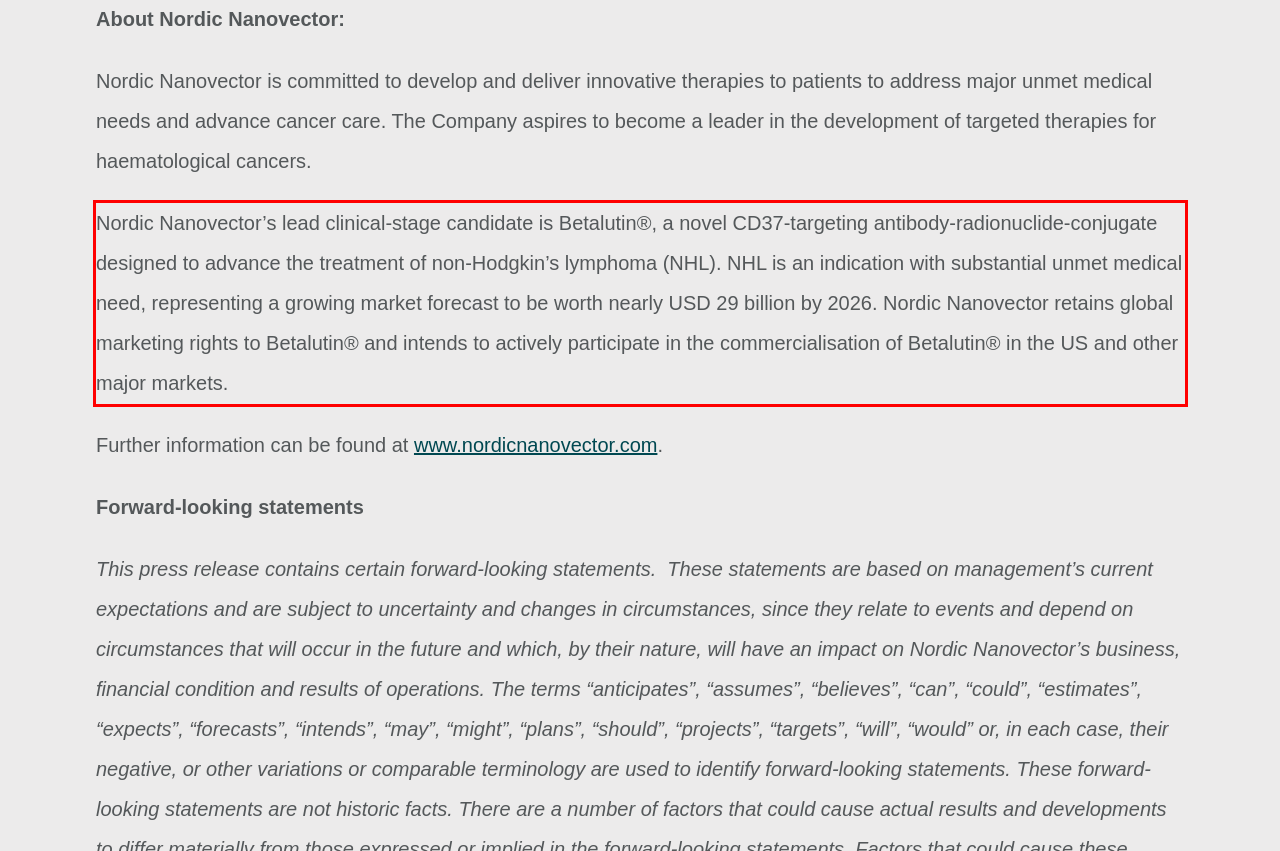Observe the screenshot of the webpage that includes a red rectangle bounding box. Conduct OCR on the content inside this red bounding box and generate the text.

Nordic Nanovector’s lead clinical-stage candidate is Betalutin®, a novel CD37-targeting antibody-radionuclide-conjugate designed to advance the treatment of non-Hodgkin’s lymphoma (NHL). NHL is an indication with substantial unmet medical need, representing a growing market forecast to be worth nearly USD 29 billion by 2026. Nordic Nanovector retains global marketing rights to Betalutin® and intends to actively participate in the commercialisation of Betalutin® in the US and other major markets.